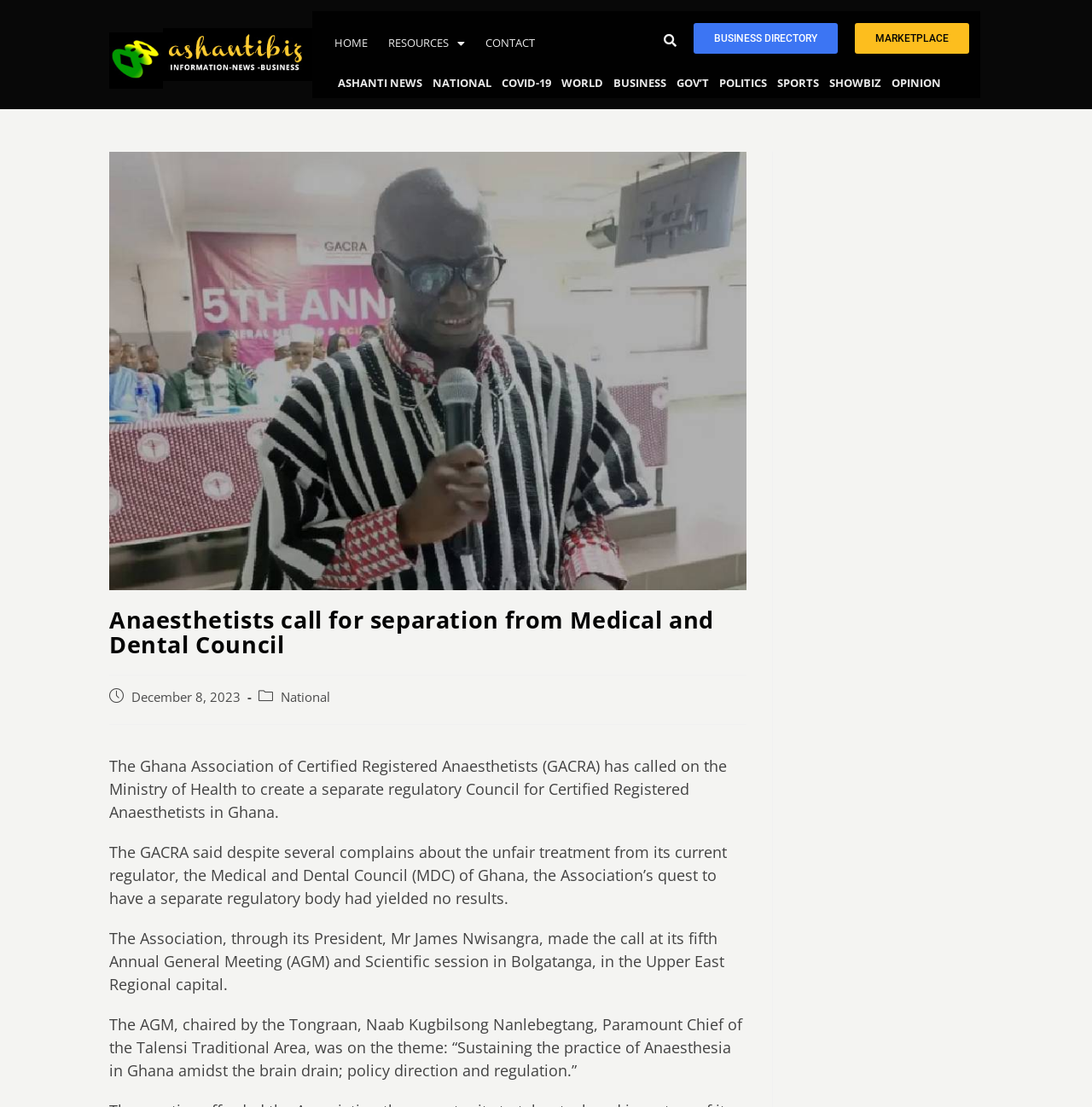Identify the bounding box for the UI element described as: "BUSINESS DIRECTORY". The coordinates should be four float numbers between 0 and 1, i.e., [left, top, right, bottom].

[0.635, 0.021, 0.767, 0.049]